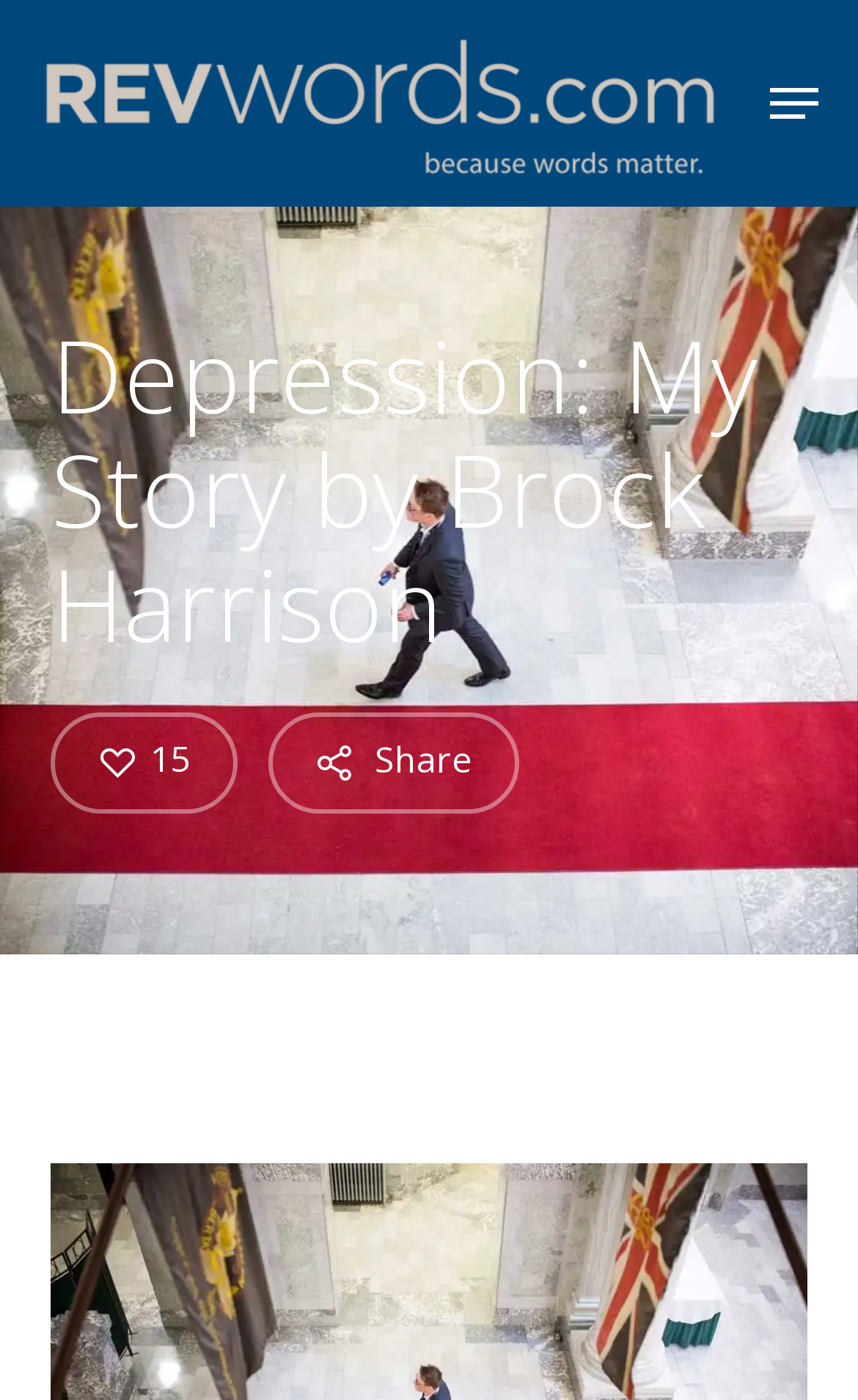Present a detailed account of what is displayed on the webpage.

The webpage is titled "Depression: My Story by Brock Harrison" and appears to be a blog post or article. At the top left of the page, there is a link and an image, both labeled "RevWords", which likely serves as the website's logo. 

To the top right, there is a button labeled "Navigation Menu" that is currently not expanded. 

Below the logo, the main heading "Depression: My Story by Brock Harrison" is prominently displayed, taking up a significant portion of the page. 

Further down, there are several links and a static text element labeled "Share". The links are arranged horizontally and contain icons, including a Facebook icon, a Twitter icon, a LinkedIn icon, and a comment icon with the number "15". These social media links are positioned near the center of the page.